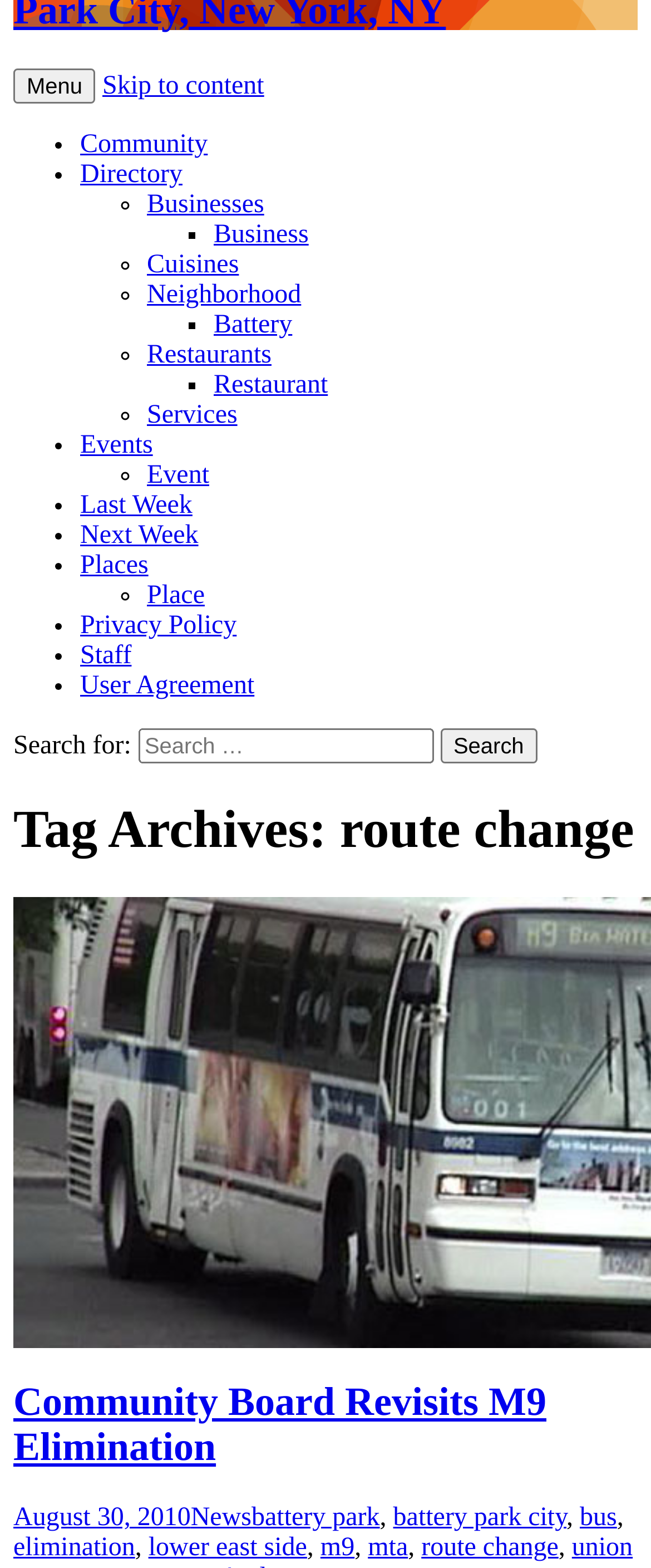Can you specify the bounding box coordinates of the area that needs to be clicked to fulfill the following instruction: "View chart interpretation"?

None